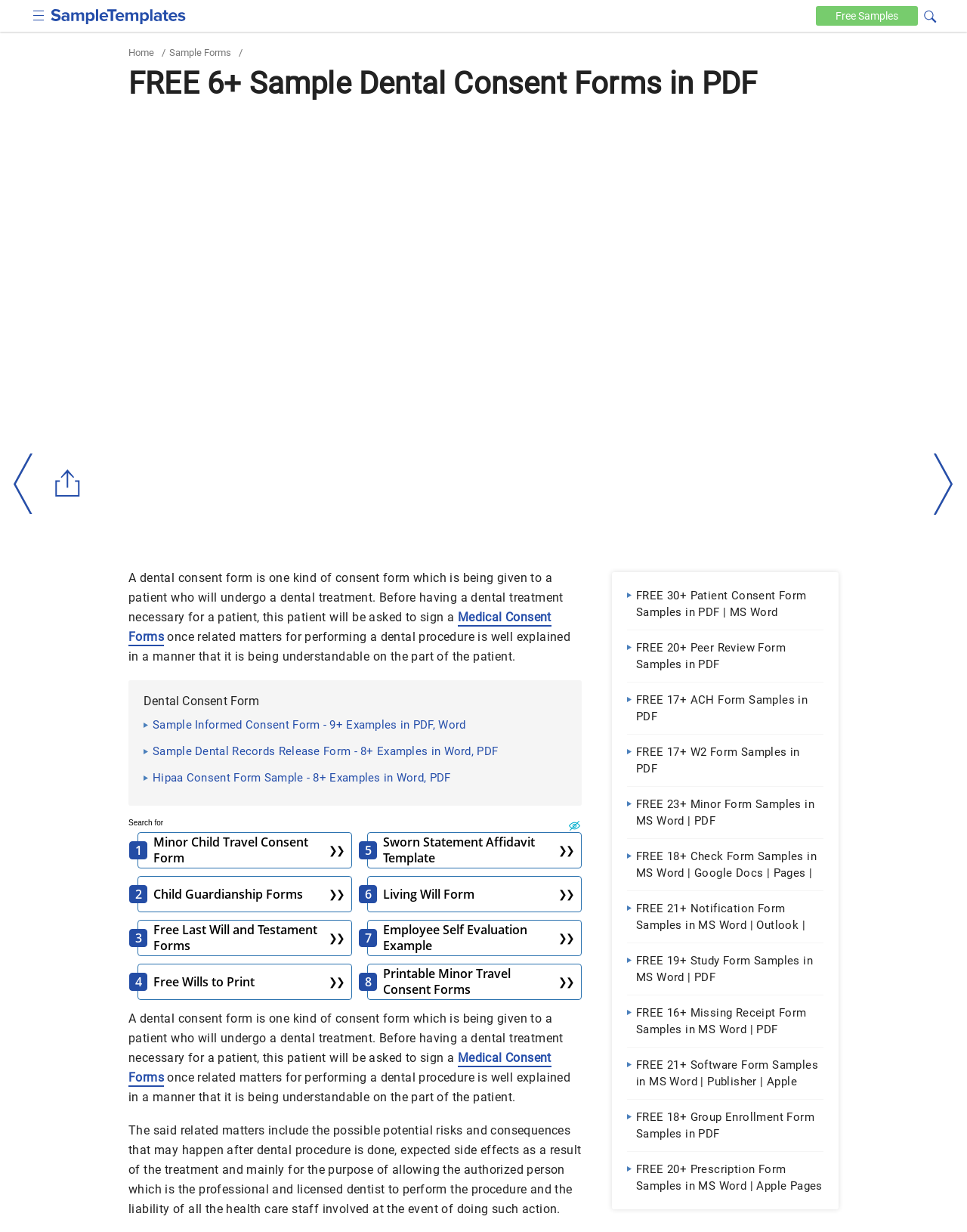Find the UI element described as: "aria-label="Advertisement" name="aswift_0" title="Advertisement"" and predict its bounding box coordinates. Ensure the coordinates are four float numbers between 0 and 1, [left, top, right, bottom].

[0.133, 0.091, 0.867, 0.263]